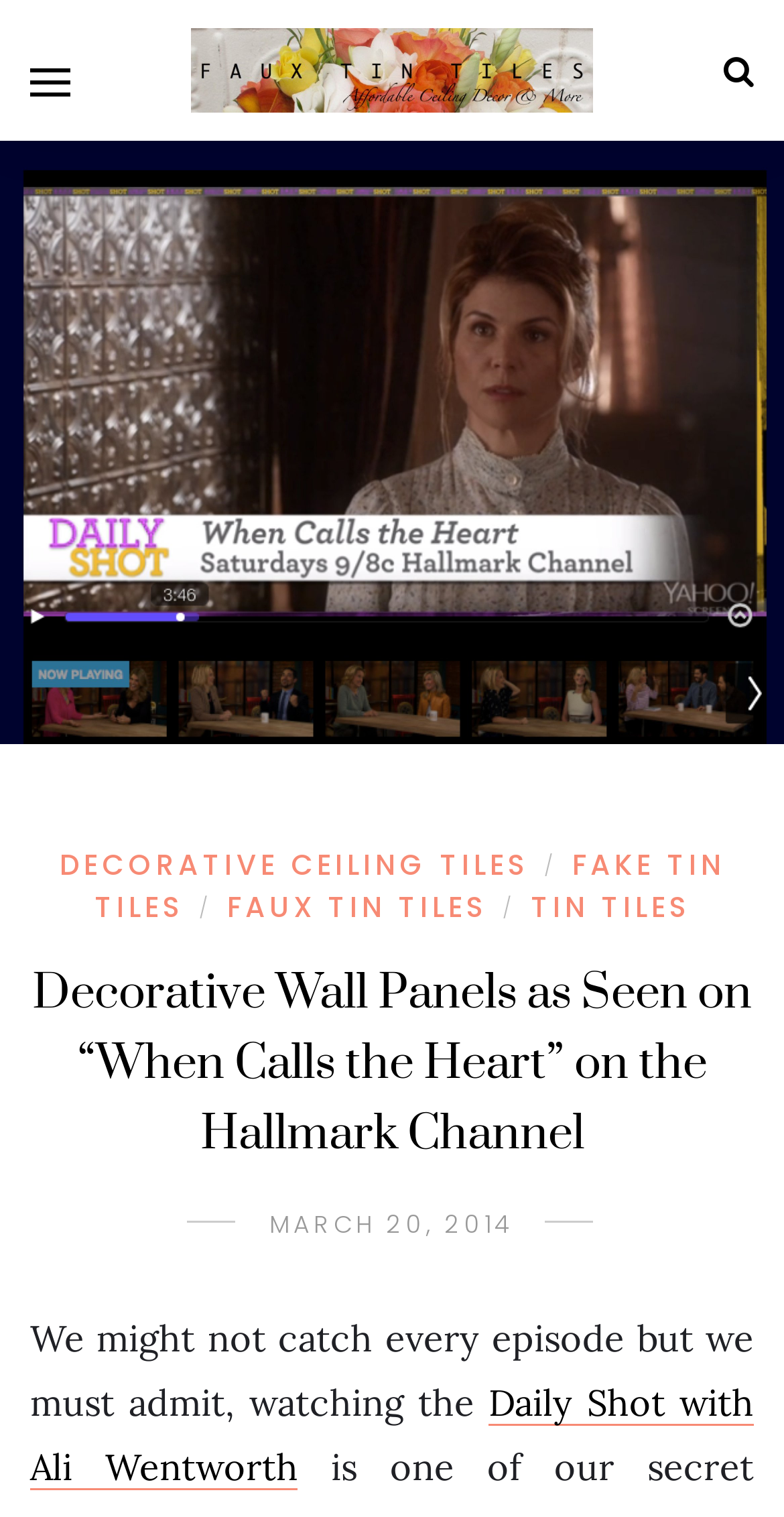Summarize the contents and layout of the webpage in detail.

The webpage is about decorative wall panels and ceiling tiles, specifically highlighting their use on the TV show "When Calls the Heart" on the Hallmark Channel. 

At the top left, there is a button. Next to it, on the same horizontal level, is a link to "Decorative Ceiling Tiles for Home and Office" accompanied by an image. 

On the top right, there is another button with an icon. 

Below these top elements, there are four links arranged horizontally, labeled "DECORATIVE CEILING TILES", "FAKE TIN TILES", "FAUX TIN TILES", and "TIN TILES". 

A heading follows, stating "Decorative Wall Panels as Seen on “When Calls the Heart” on the Hallmark Channel". 

Underneath the heading, there is a link to "MARCH 20, 2014". 

A paragraph of text starts below the link, mentioning that the authors don't catch every episode of the TV show but enjoy watching "The Daily Shot with Ali Wentworth", which is also a link.